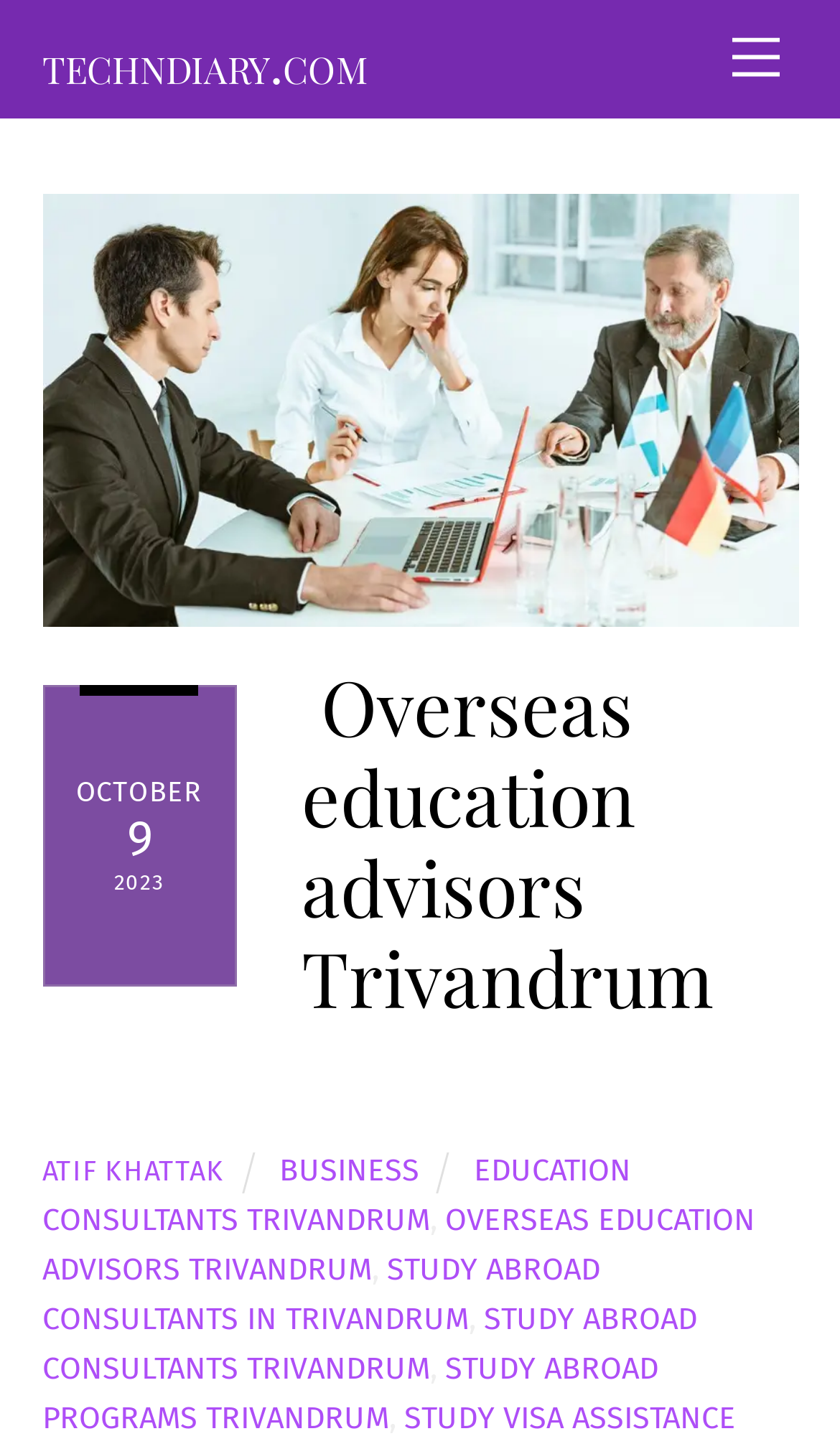Determine the bounding box coordinates (top-left x, top-left y, bottom-right x, bottom-right y) of the UI element described in the following text: 1300 584 663

None